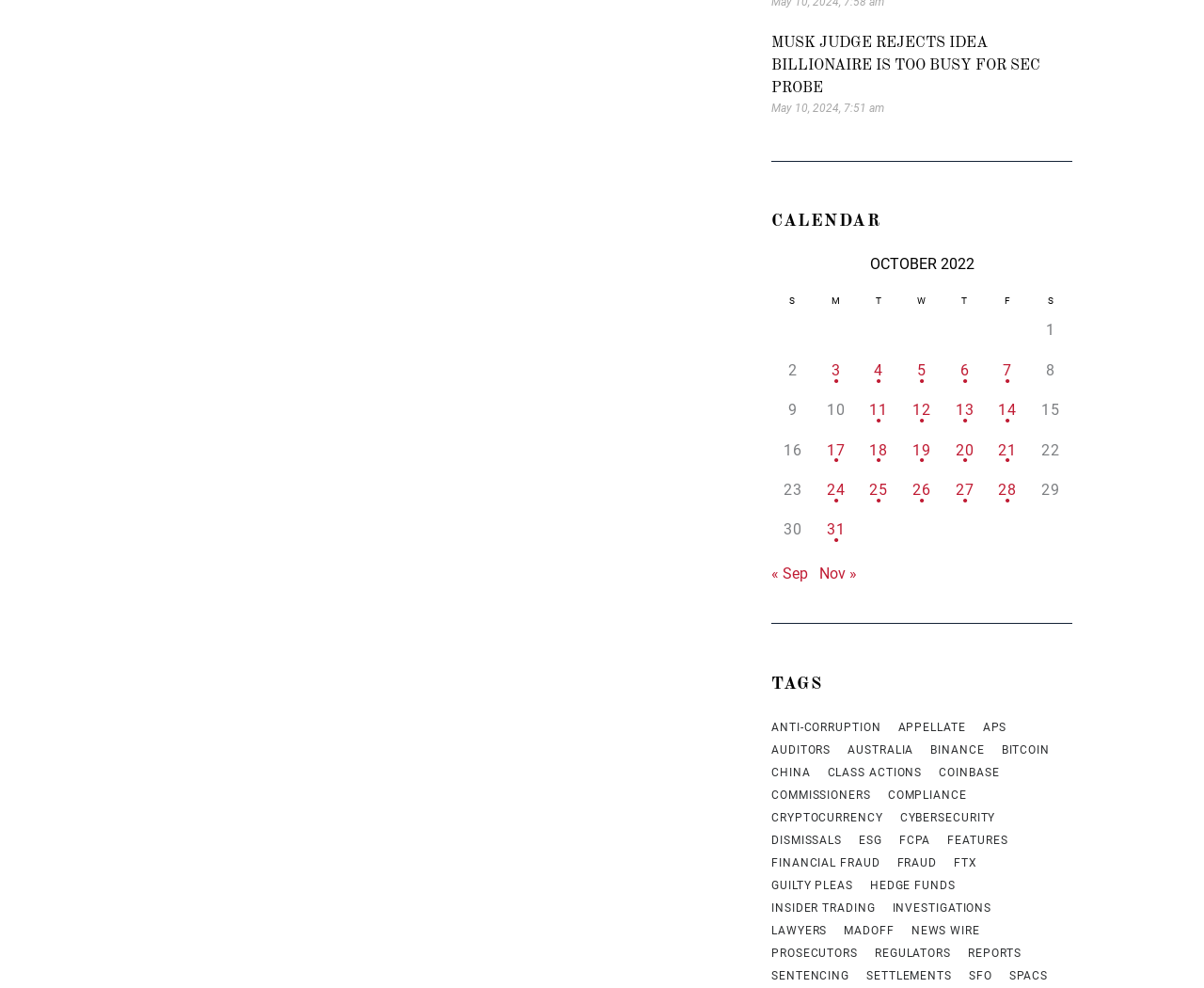Can you look at the image and give a comprehensive answer to the question:
What is the previous month in the calendar?

I looked at the navigation section and found a link '« Sep' which indicates that the previous month is September.